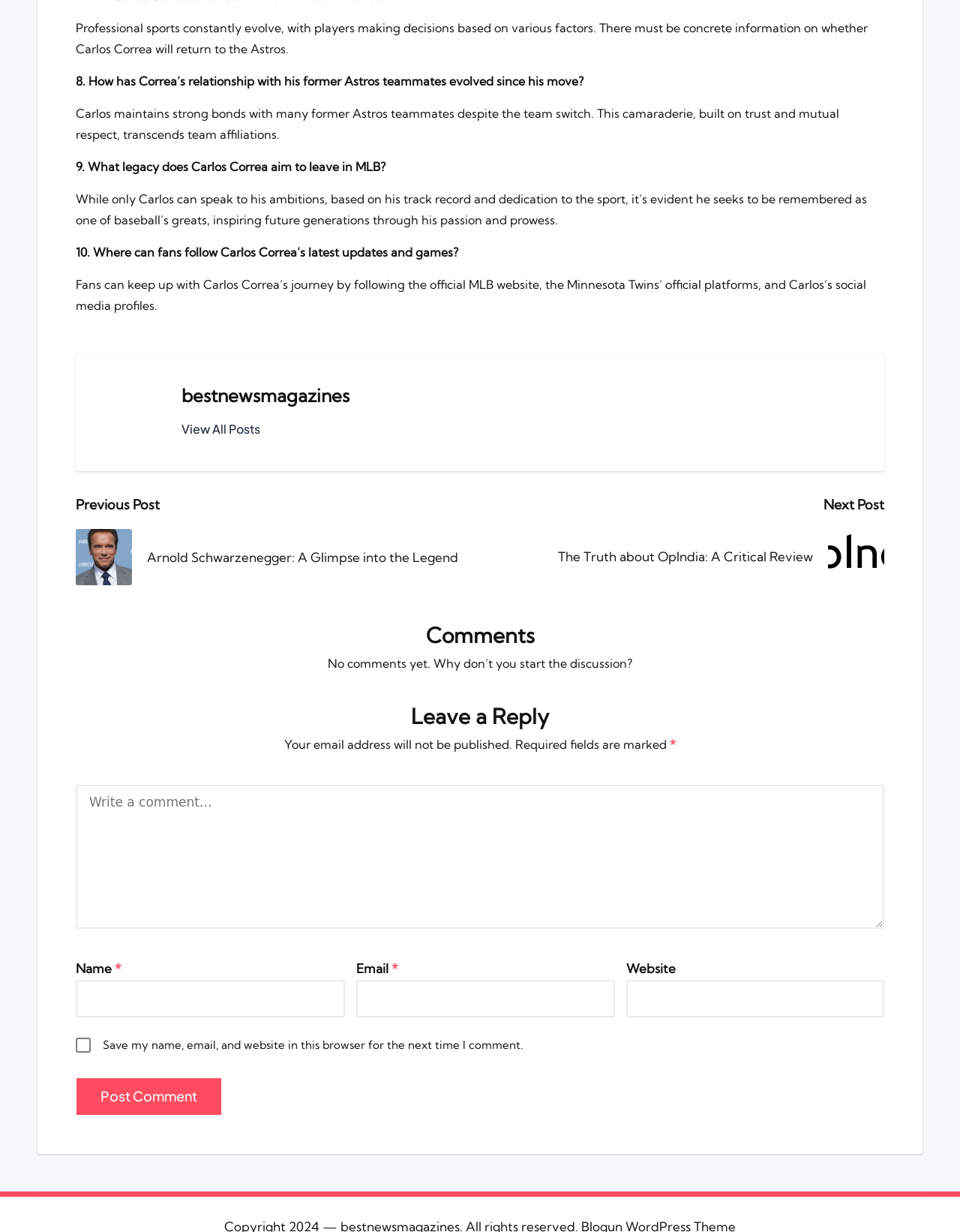Identify the coordinates of the bounding box for the element that must be clicked to accomplish the instruction: "Click on the 'Post Comment' button".

[0.079, 0.875, 0.231, 0.906]